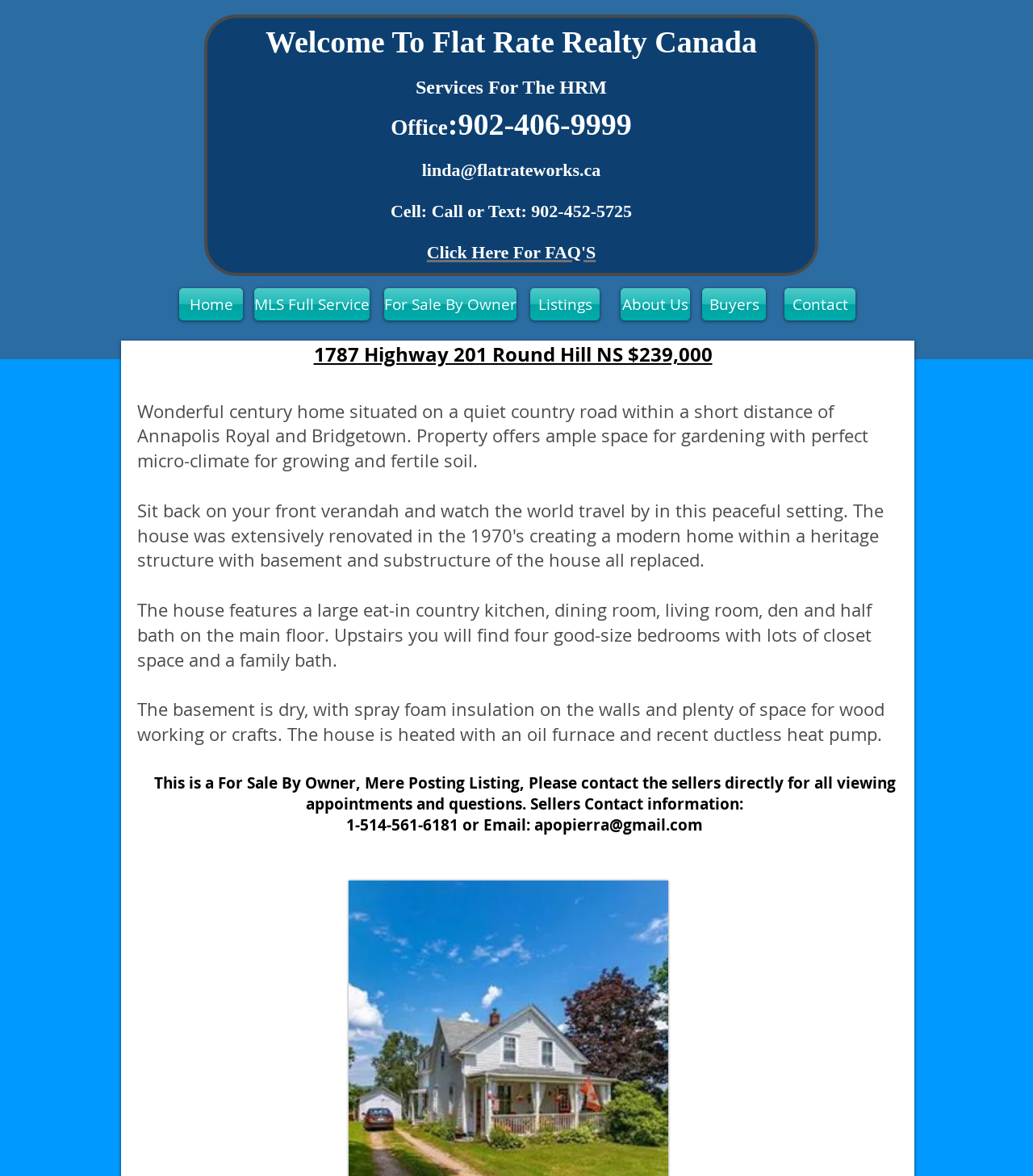Find the coordinates for the bounding box of the element with this description: "Contact".

[0.759, 0.245, 0.828, 0.272]